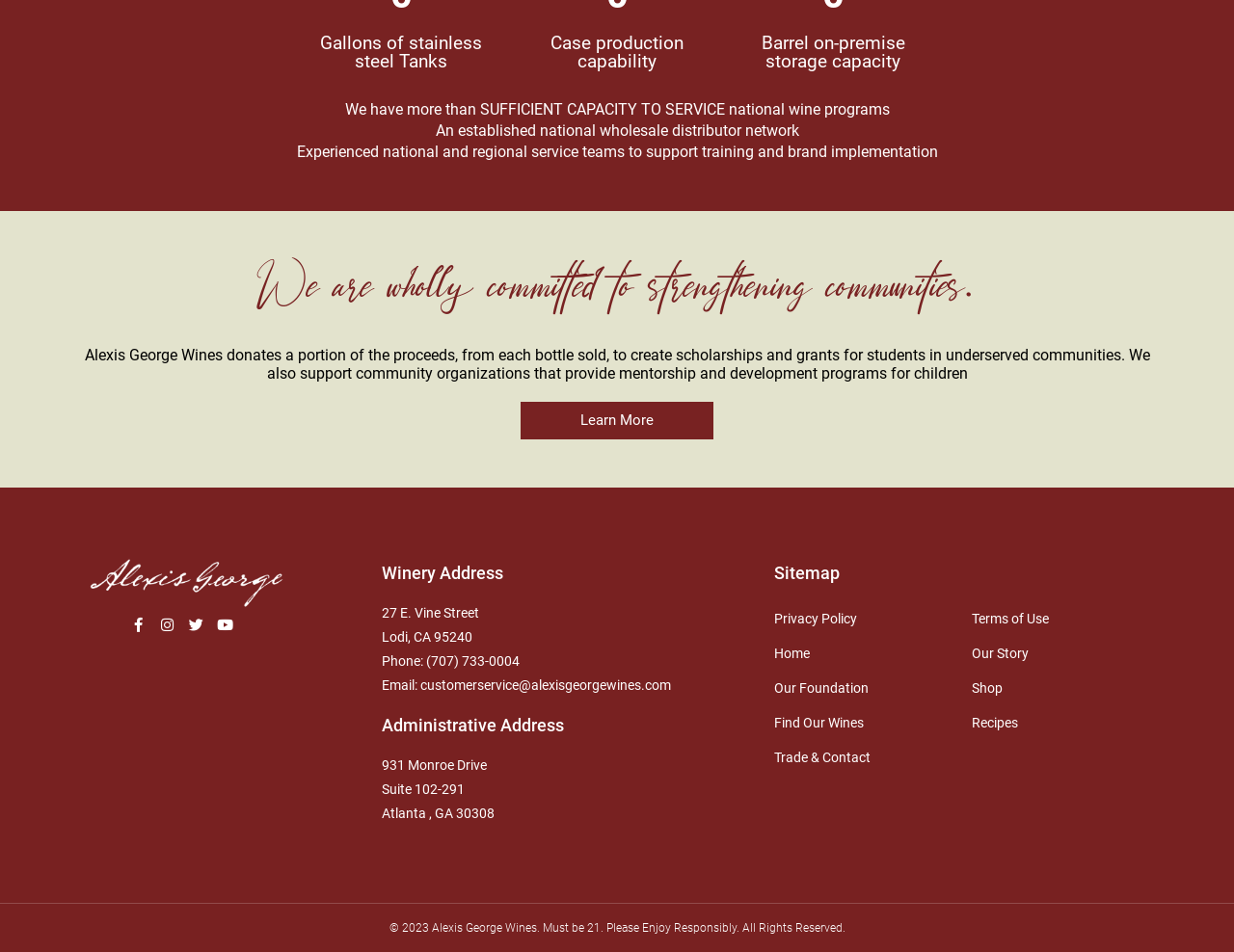Identify the bounding box coordinates of the region that needs to be clicked to carry out this instruction: "Go to the home page". Provide these coordinates as four float numbers ranging from 0 to 1, i.e., [left, top, right, bottom].

[0.612, 0.668, 0.772, 0.704]